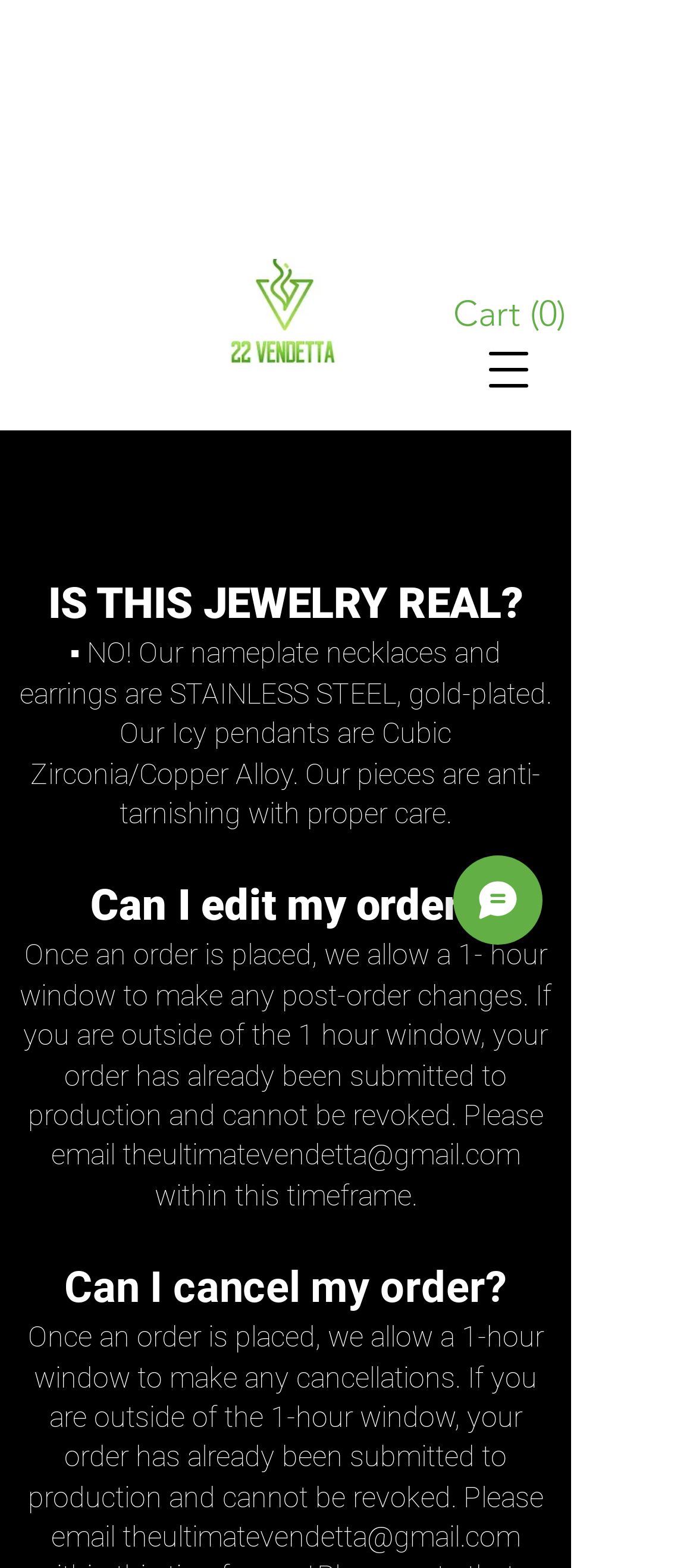Provide your answer in one word or a succinct phrase for the question: 
What is the type of pendants mentioned?

Icy pendants